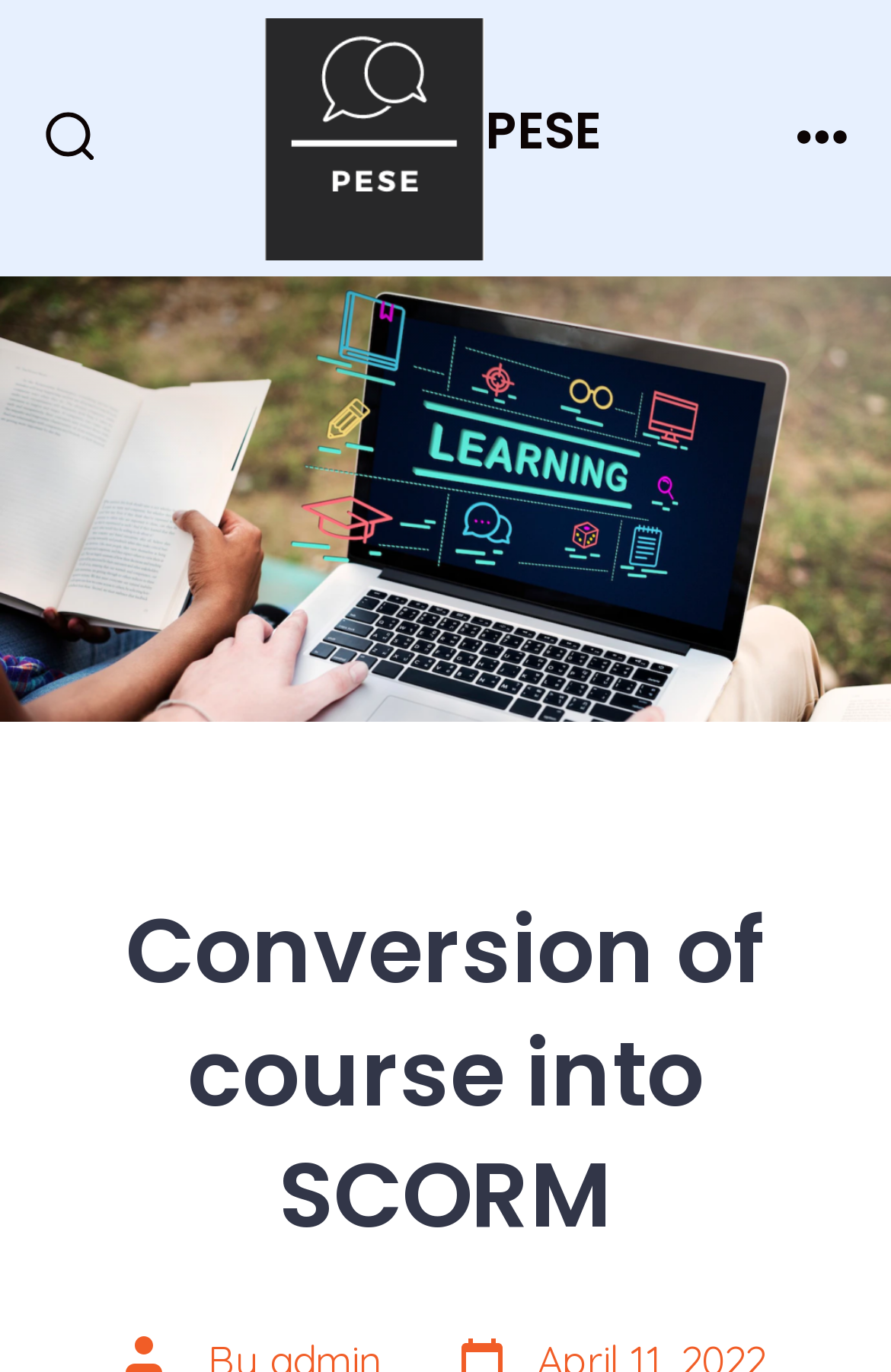What is the name of the project?
Refer to the screenshot and answer in one word or phrase.

PESE